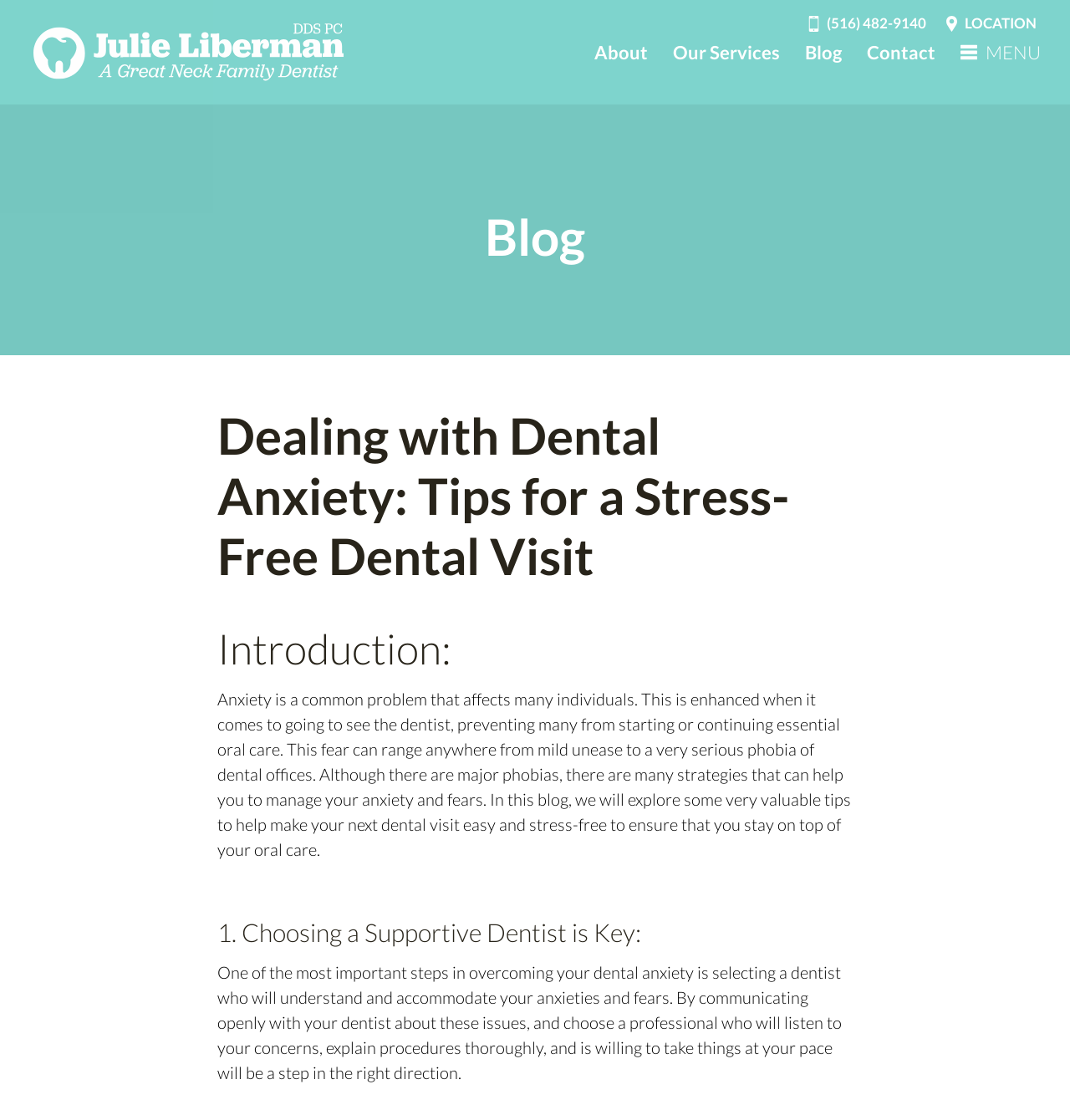Give an in-depth explanation of the webpage layout and content.

The webpage is about Dr. Julie Liberman, a dentist with a special interest in preventive care and surgical procedures. At the top left corner, there is a link to "Minimo" accompanied by a small image. On the top right corner, there are three links: a phone number "(516) 482-9140" with a phone icon, a "LOCATION" link with a location icon, and a "MENU" link with a menu icon. Below these links, there is a navigation menu with links to "About", "Our Services", "Blog", "Contact", and "MENU".

The main content of the webpage is a blog post titled "Dealing with Dental Anxiety: Tips for a Stress-Free Dental Visit". The post is divided into sections, with headings such as "Introduction:", "1. Choosing a Supportive Dentist is Key:", and others not mentioned. The text describes the common problem of dental anxiety, its effects, and strategies to manage it, including choosing a supportive dentist. The text is written in a formal and informative tone, suggesting that the blog post is intended to educate readers about dental anxiety and provide helpful tips.